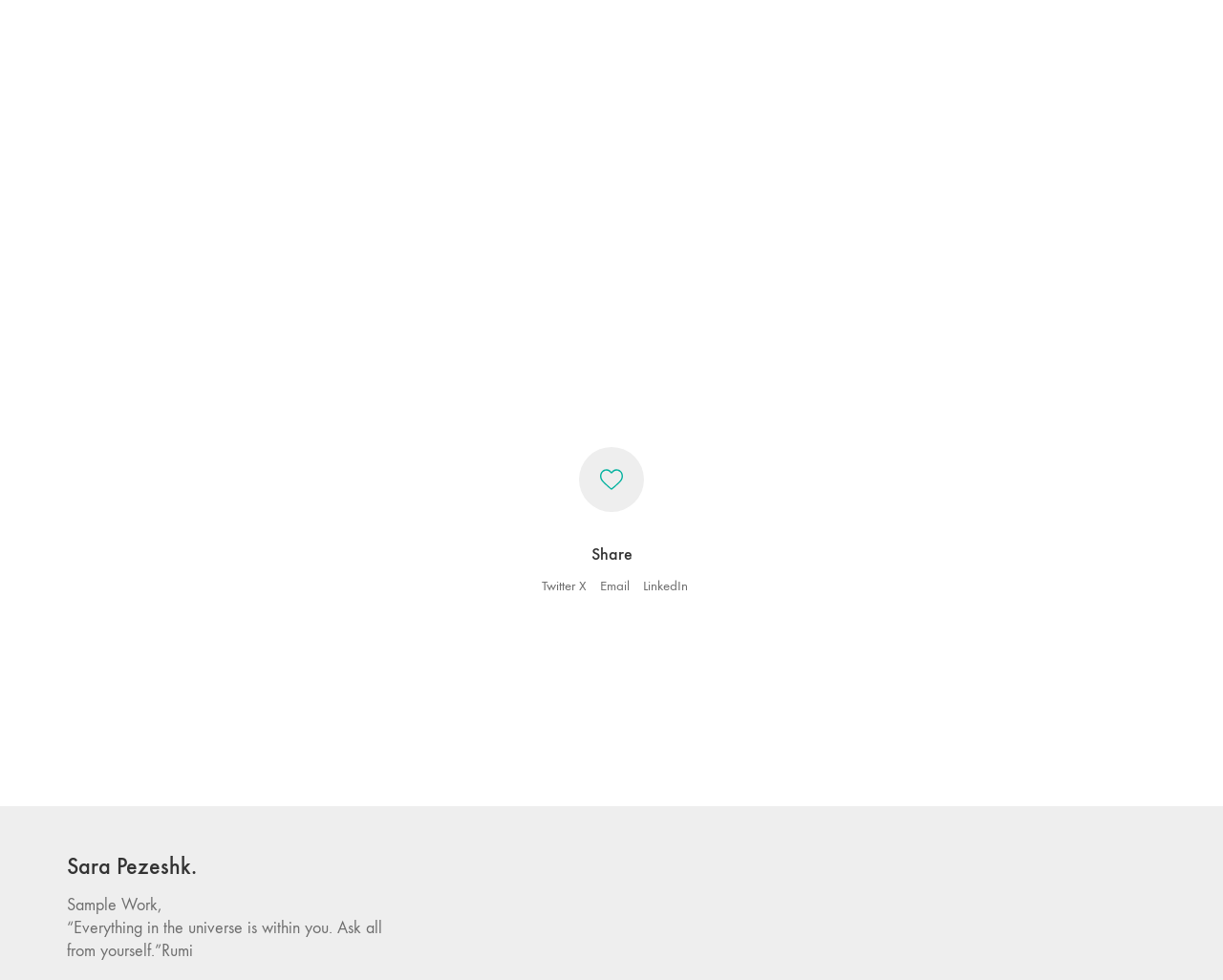Determine the bounding box coordinates for the UI element described. Format the coordinates as (top-left x, top-left y, bottom-right x, bottom-right y) and ensure all values are between 0 and 1. Element description: Twitter X

[0.443, 0.588, 0.48, 0.608]